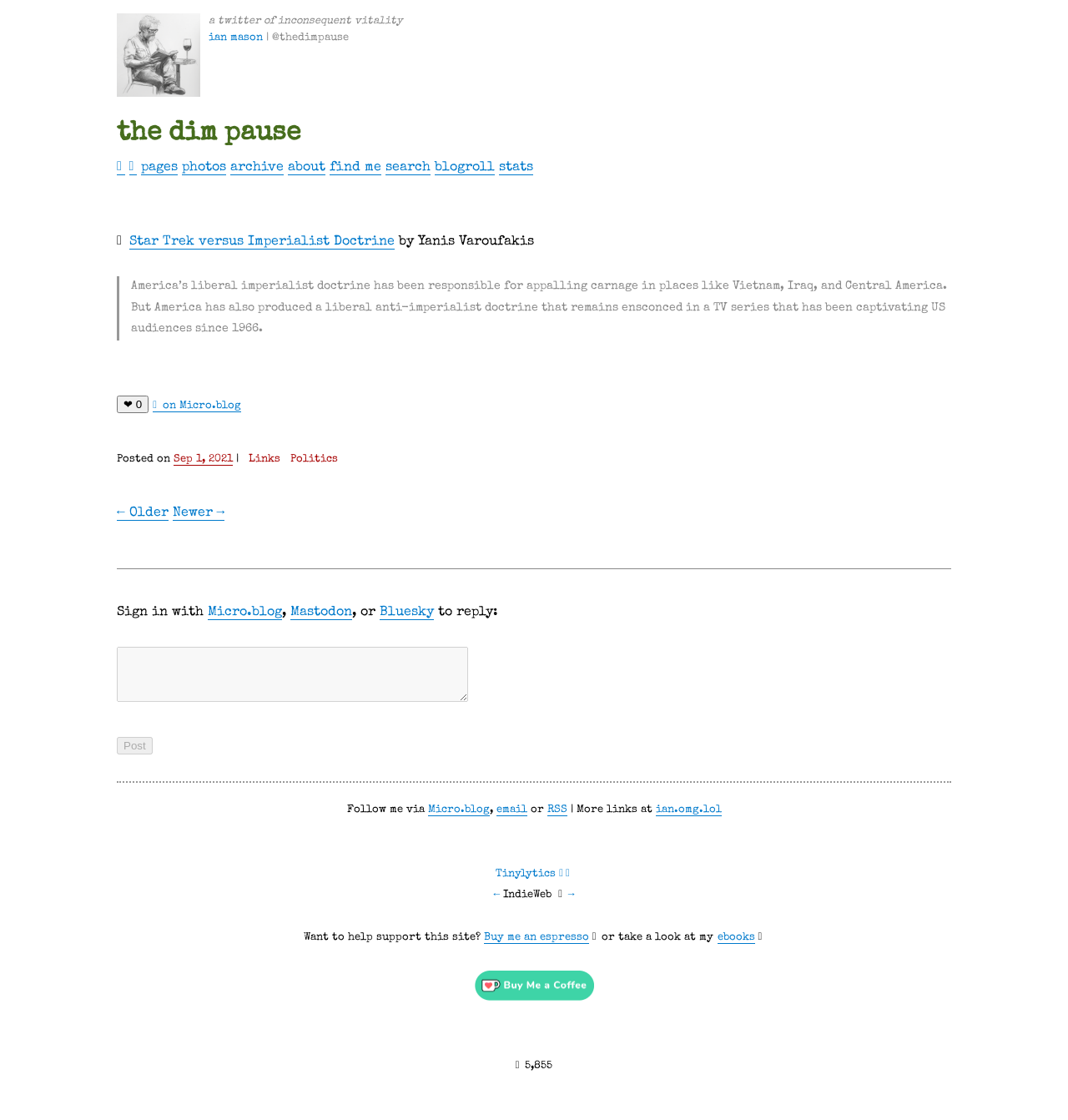Answer the question below in one word or phrase:
What is the website's author's name?

Ian Mason